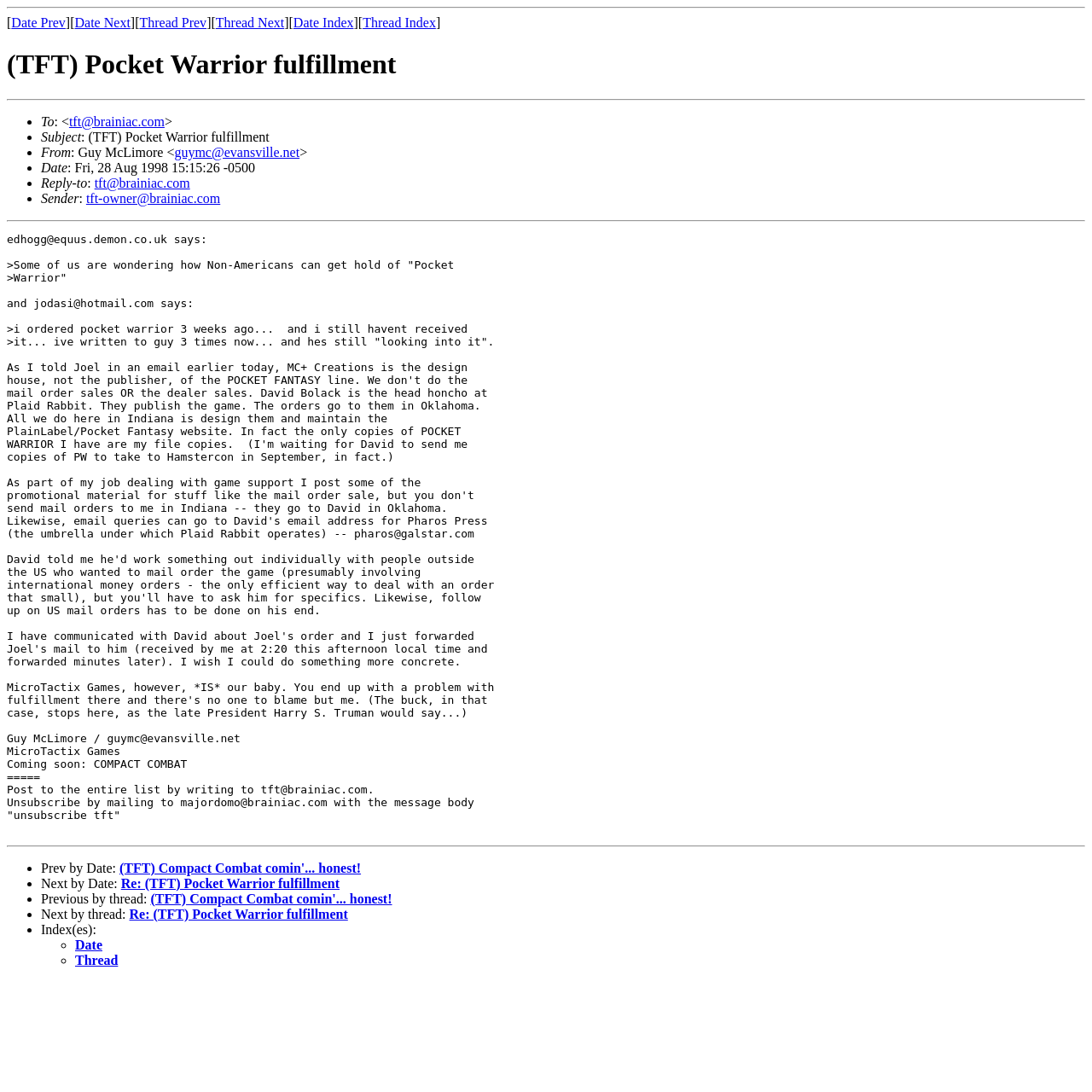Please identify the coordinates of the bounding box that should be clicked to fulfill this instruction: "Click on 'Date Prev'".

[0.01, 0.014, 0.06, 0.027]